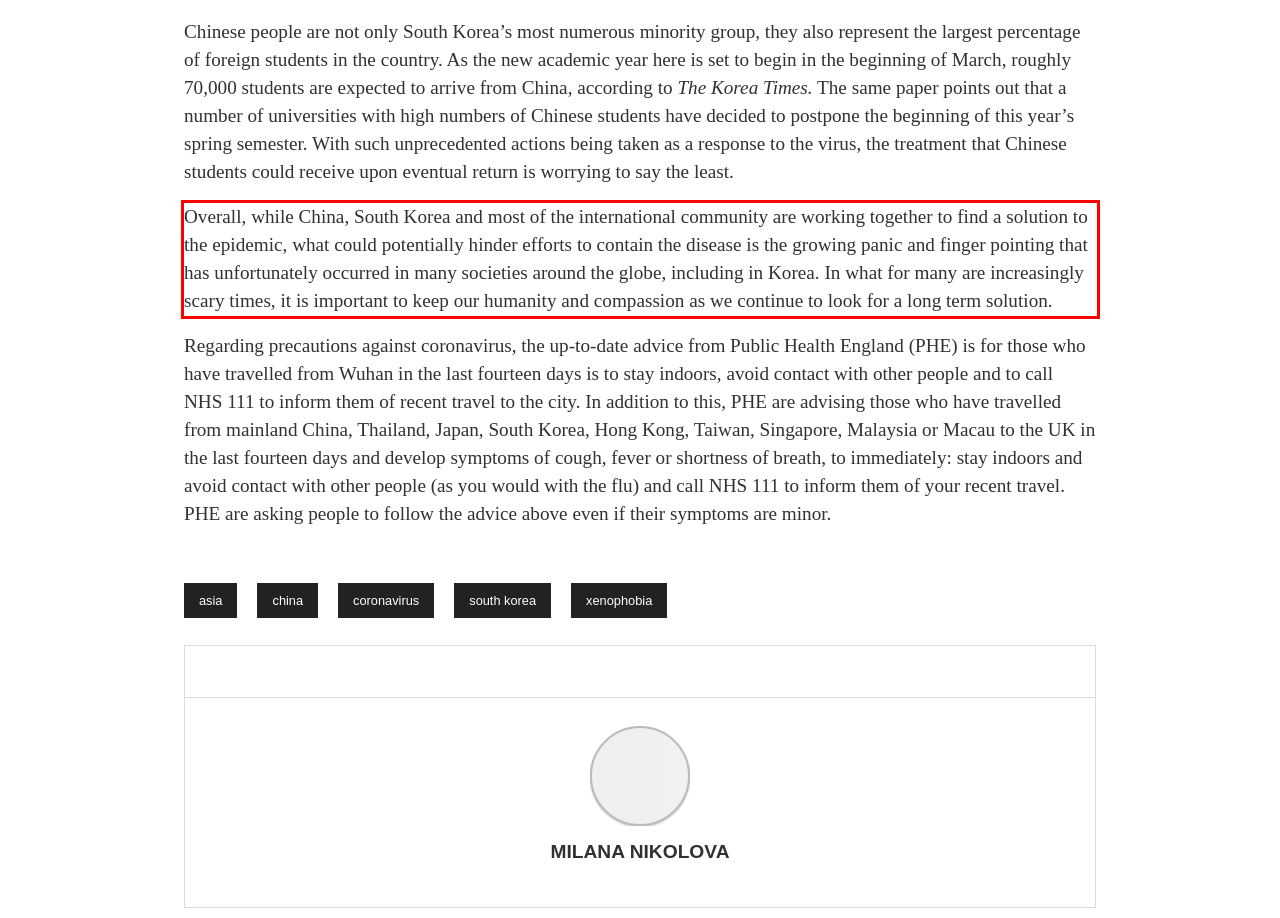Analyze the webpage screenshot and use OCR to recognize the text content in the red bounding box.

Overall, while China, South Korea and most of the international community are working together to find a solution to the epidemic, what could potentially hinder efforts to contain the disease is the growing panic and finger pointing that has unfortunately occurred in many societies around the globe, including in Korea. In what for many are increasingly scary times, it is important to keep our humanity and compassion as we continue to look for a long term solution.